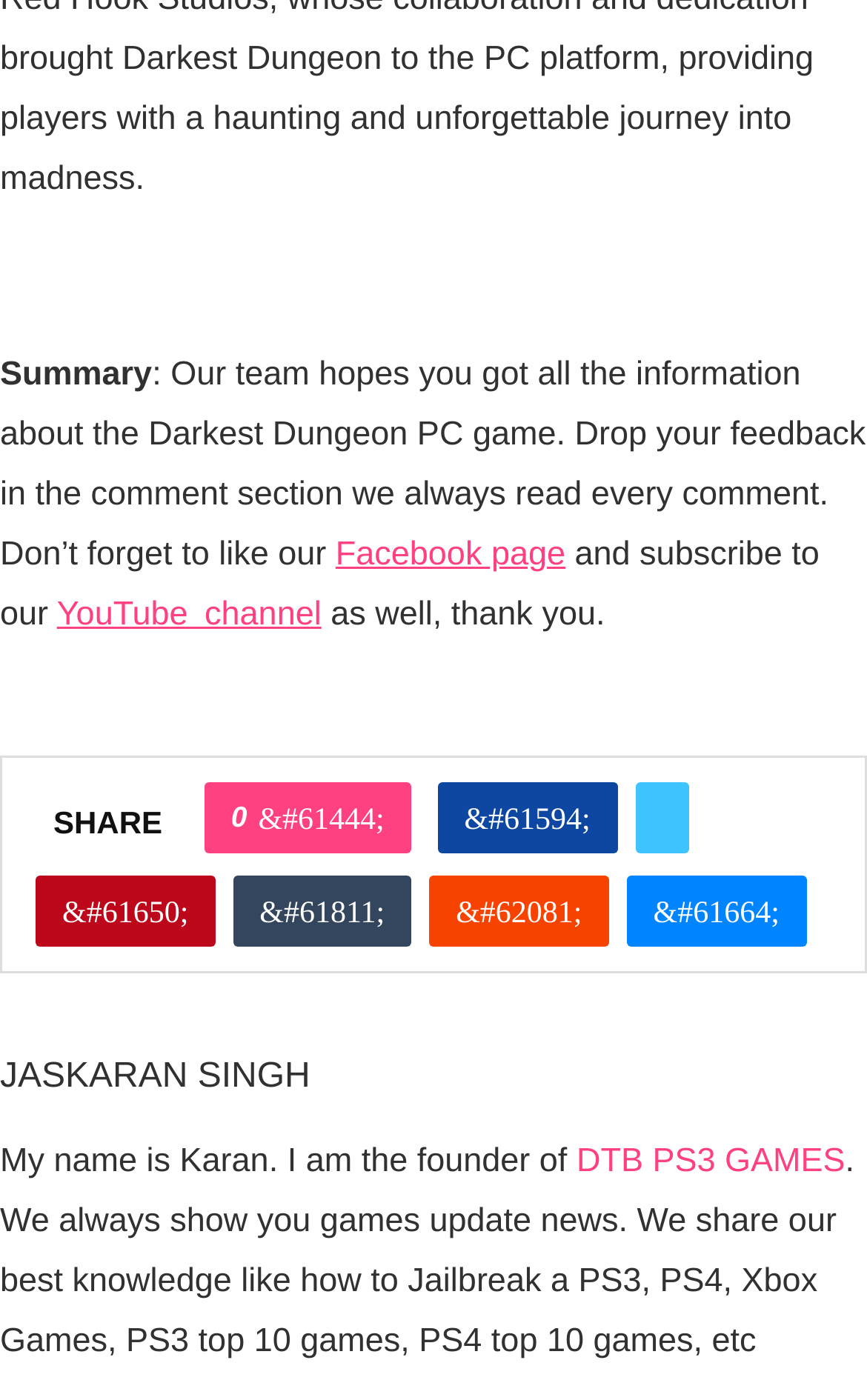Given the element description: "DTB PS3 GAMES", predict the bounding box coordinates of this UI element. The coordinates must be four float numbers between 0 and 1, given as [left, top, right, bottom].

[0.665, 0.816, 0.975, 0.843]